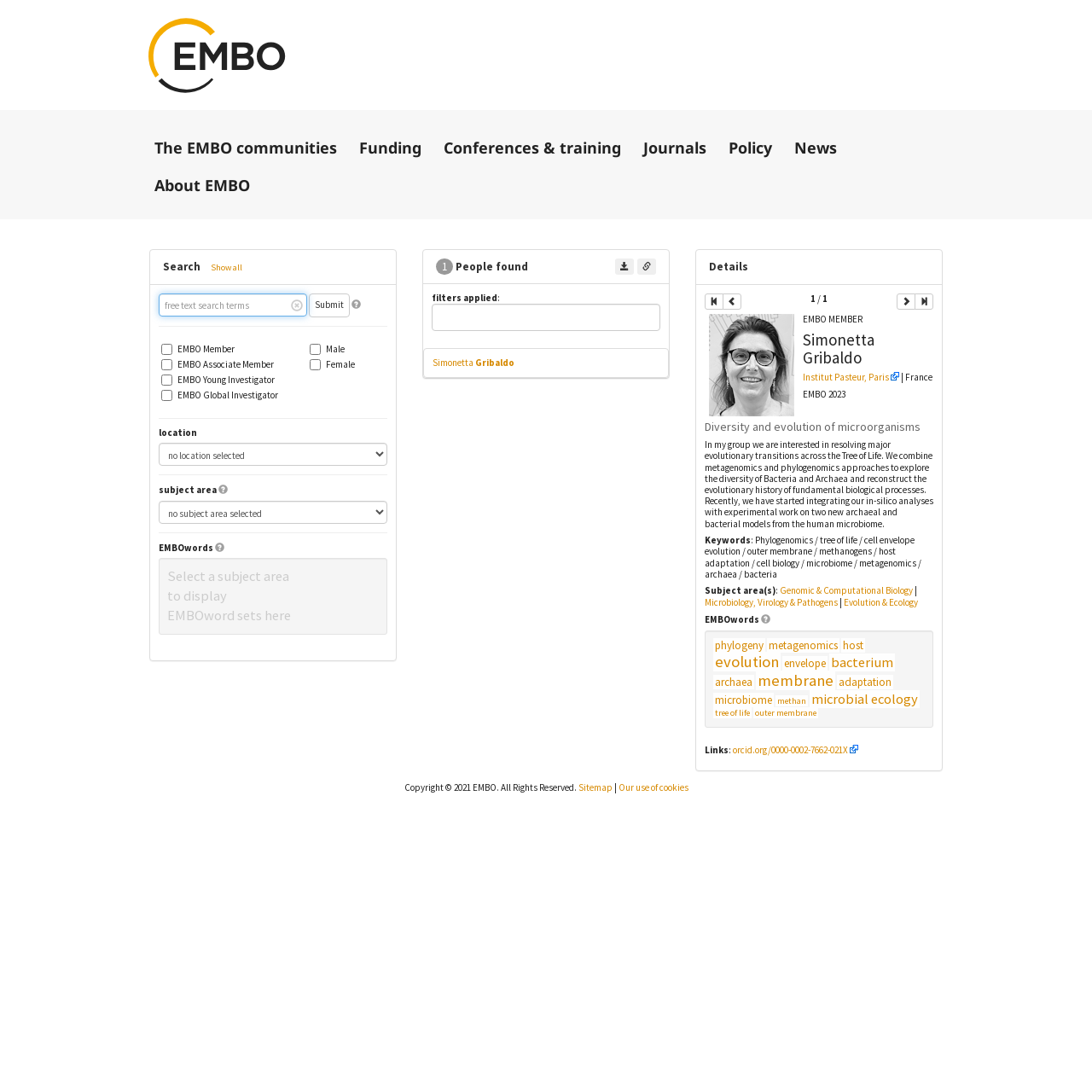Identify the bounding box coordinates of the clickable region to carry out the given instruction: "Search for people".

[0.145, 0.269, 0.355, 0.29]